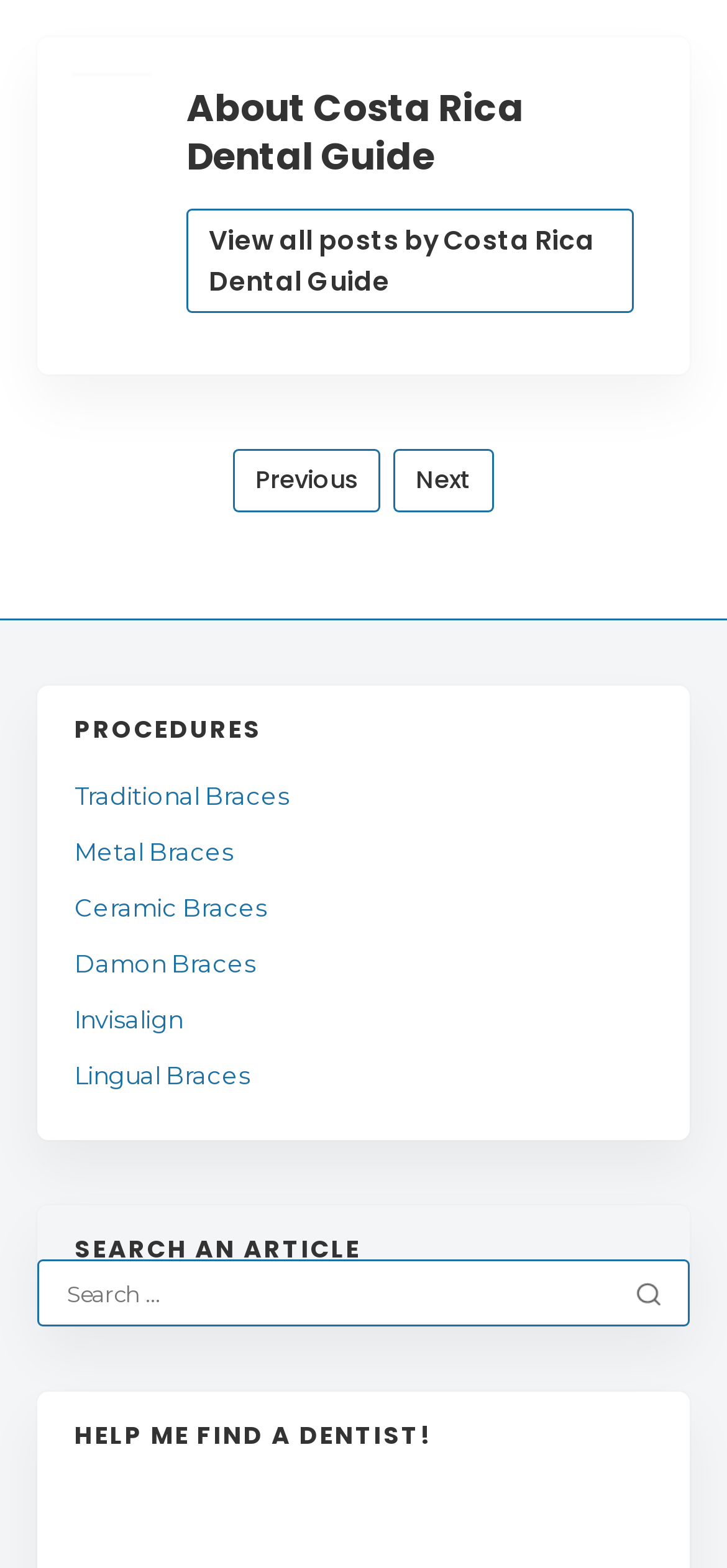What type of braces are mentioned on this webpage?
Look at the image and construct a detailed response to the question.

The webpage lists various types of braces, including Traditional Braces, Metal Braces, Ceramic Braces, Damon Braces, Invisalign, and Lingual Braces, which are all linked as separate options.